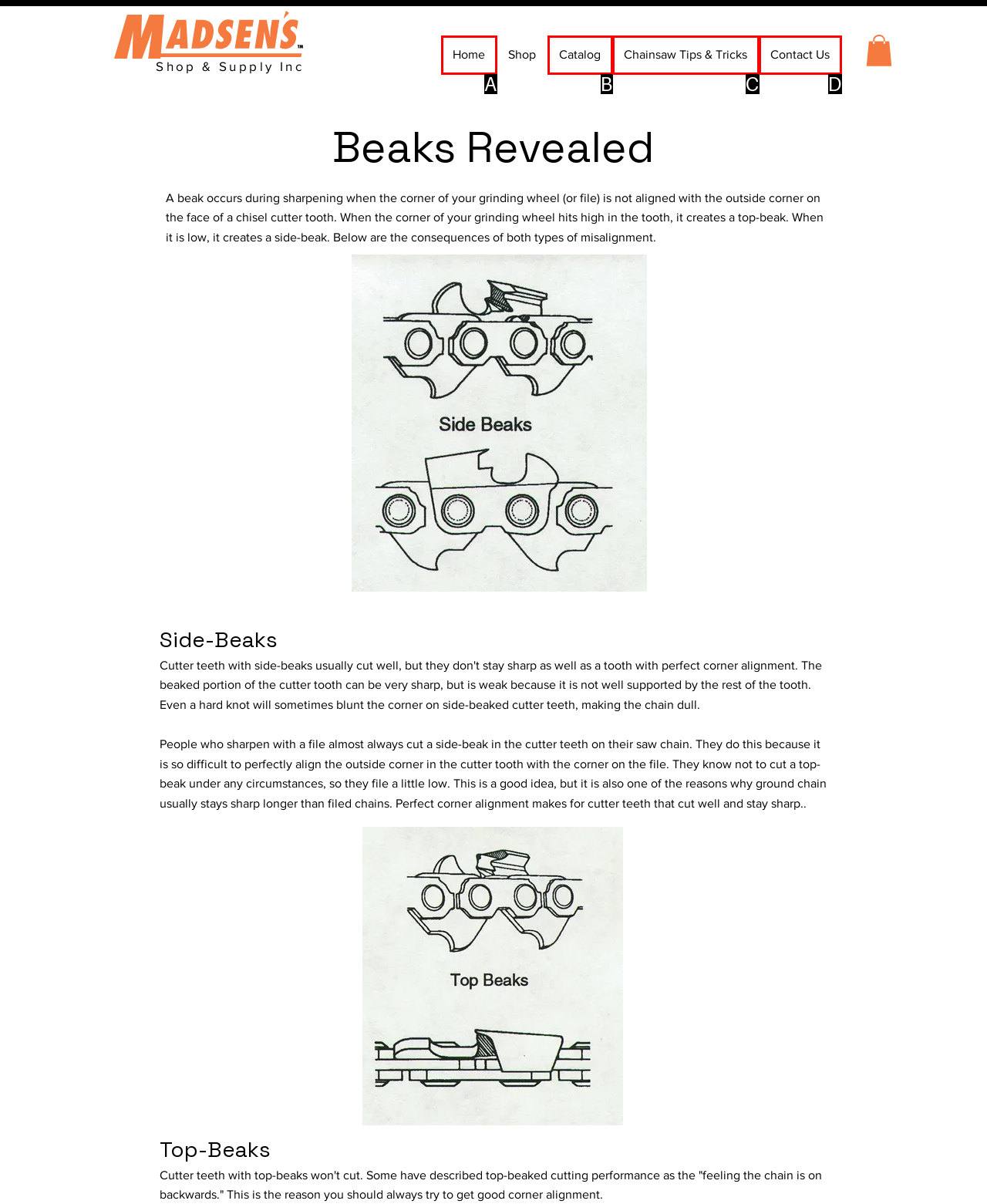Determine which HTML element best suits the description: Chainsaw Tips & Tricks. Reply with the letter of the matching option.

C